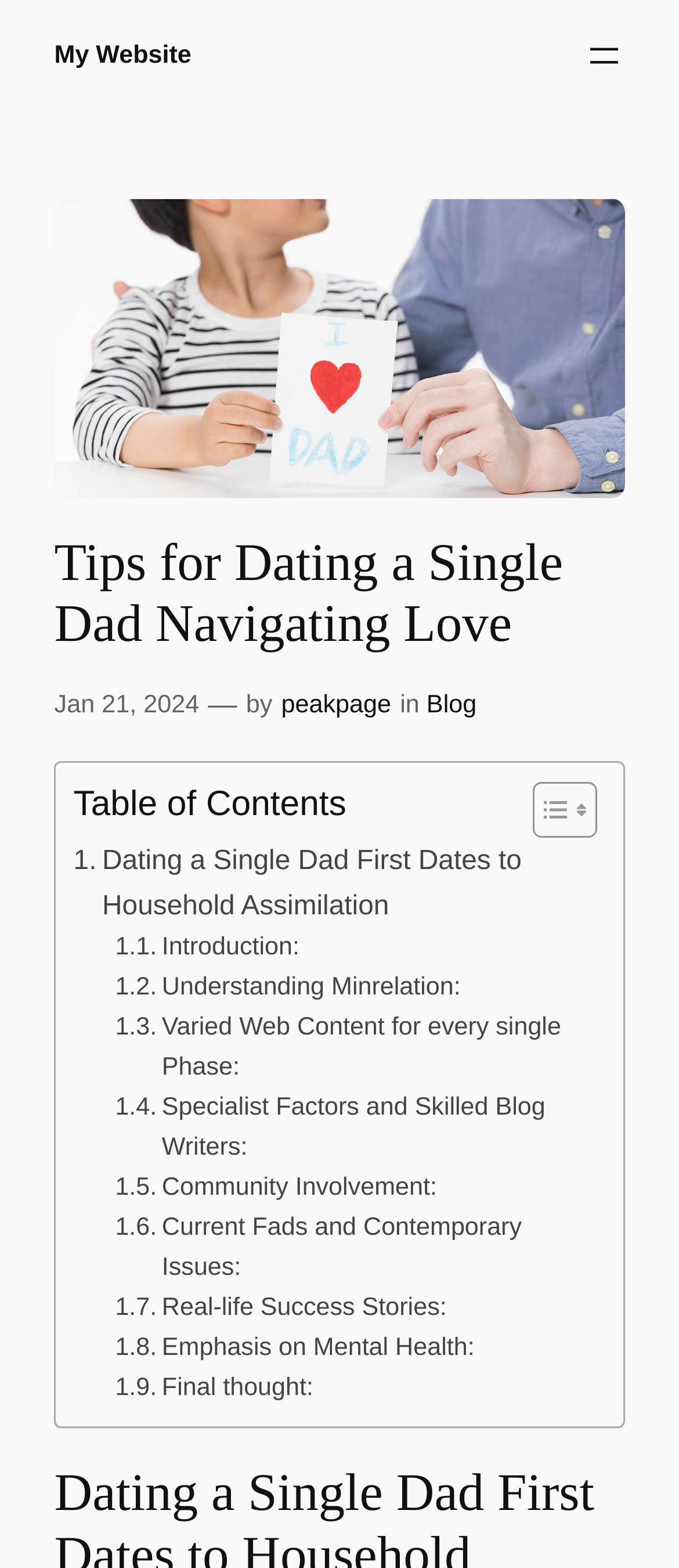Identify the bounding box coordinates of the region I need to click to complete this instruction: "Visit the 'My Website' page".

[0.08, 0.027, 0.282, 0.044]